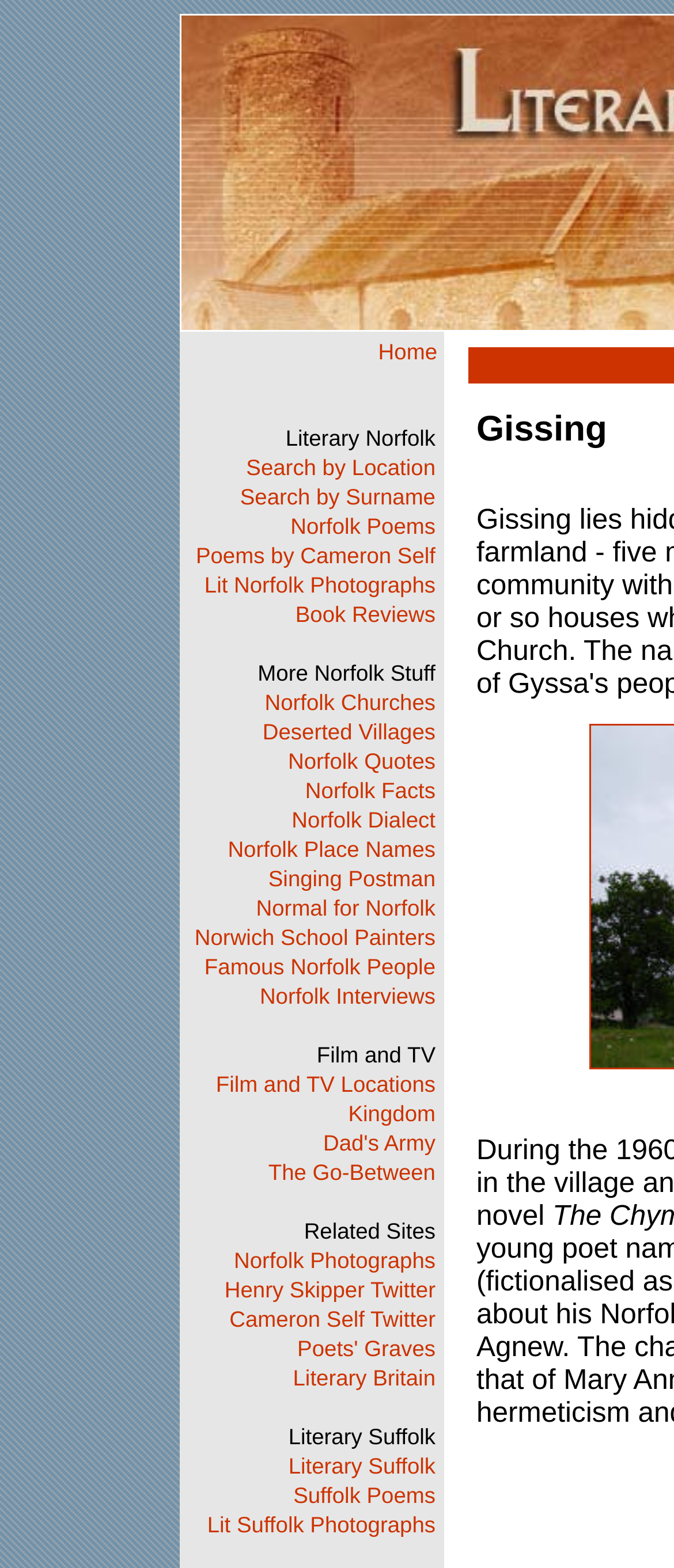Pinpoint the bounding box coordinates of the area that must be clicked to complete this instruction: "Share via Facebook".

None